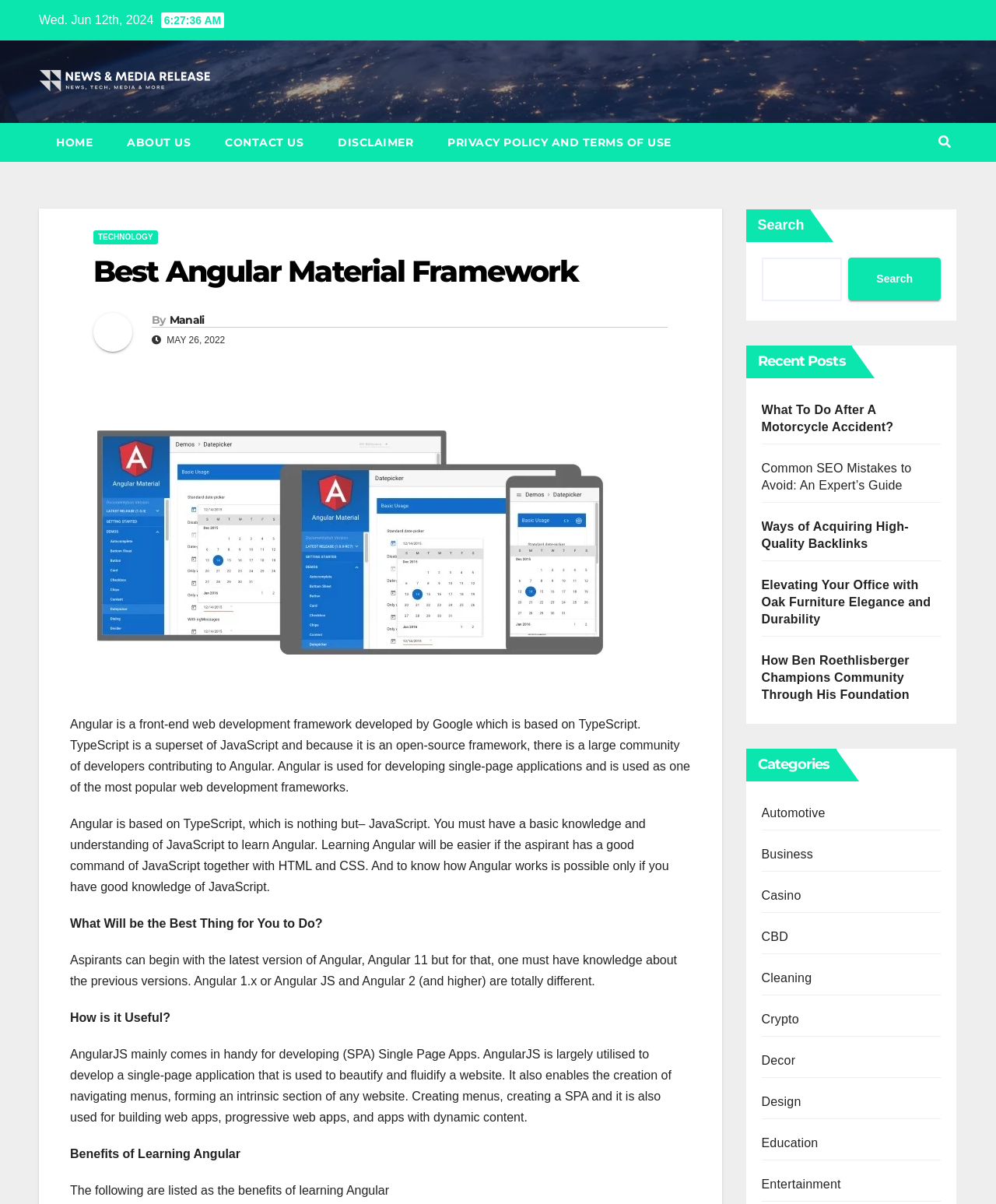Determine the bounding box coordinates for the clickable element to execute this instruction: "Click on the 'TECHNOLOGY' link". Provide the coordinates as four float numbers between 0 and 1, i.e., [left, top, right, bottom].

[0.094, 0.191, 0.158, 0.203]